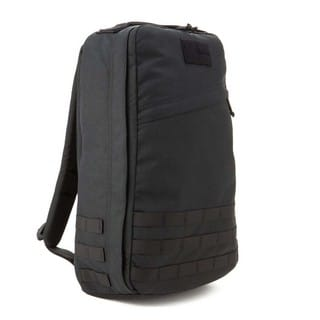What is the color of the GORUCK GR1?
Please give a detailed and elaborate answer to the question based on the image.

The caption describes the backpack as having a 'minimalist design in a stylish black color', making it suitable for both urban and outdoor settings.